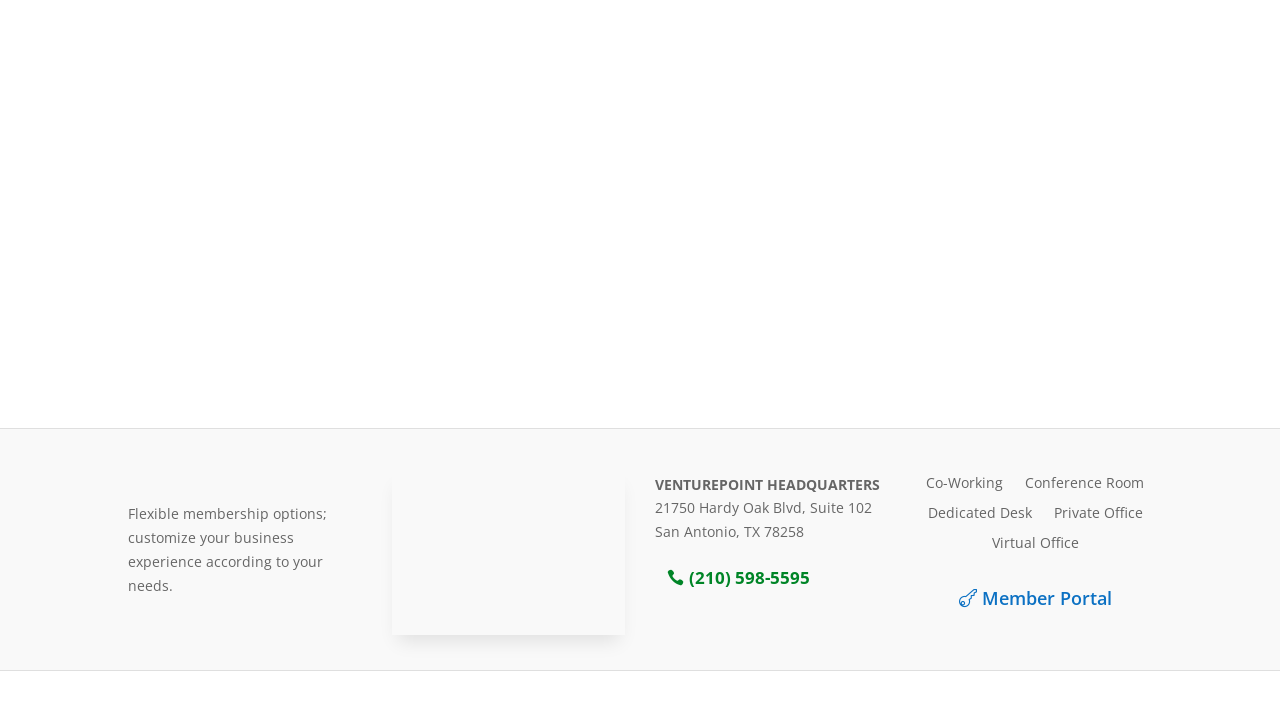Analyze the image and provide a detailed answer to the question: What is the purpose of the link 'VenturePoint Location map'?

I inferred the purpose of the link by considering its name and the context in which it appears. The link is located near the address of the VenturePoint HEADQUARTERS, suggesting that it is intended to provide a visual representation of the location.